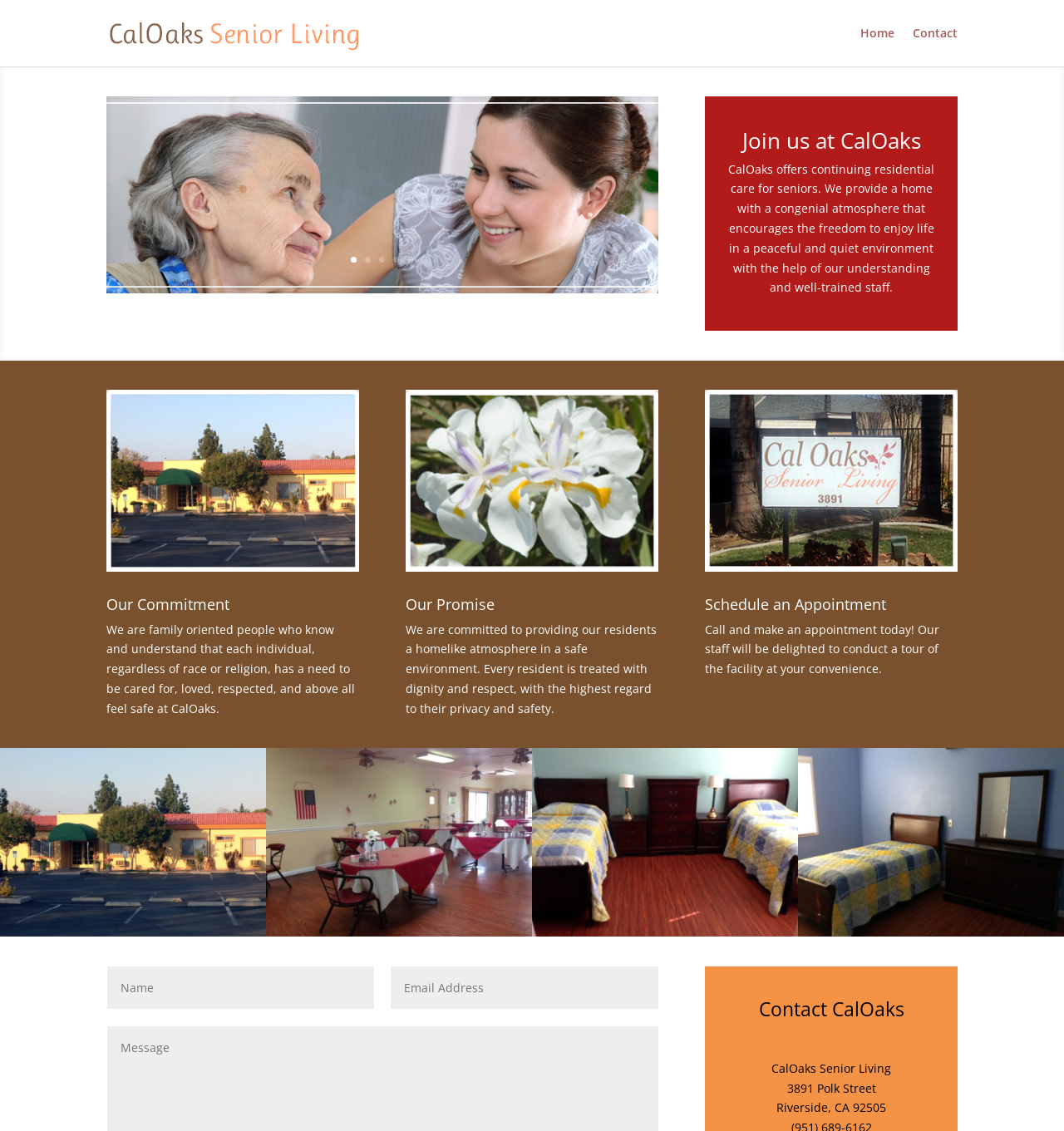Determine the bounding box coordinates of the UI element described by: "The Noisy Shutter".

None